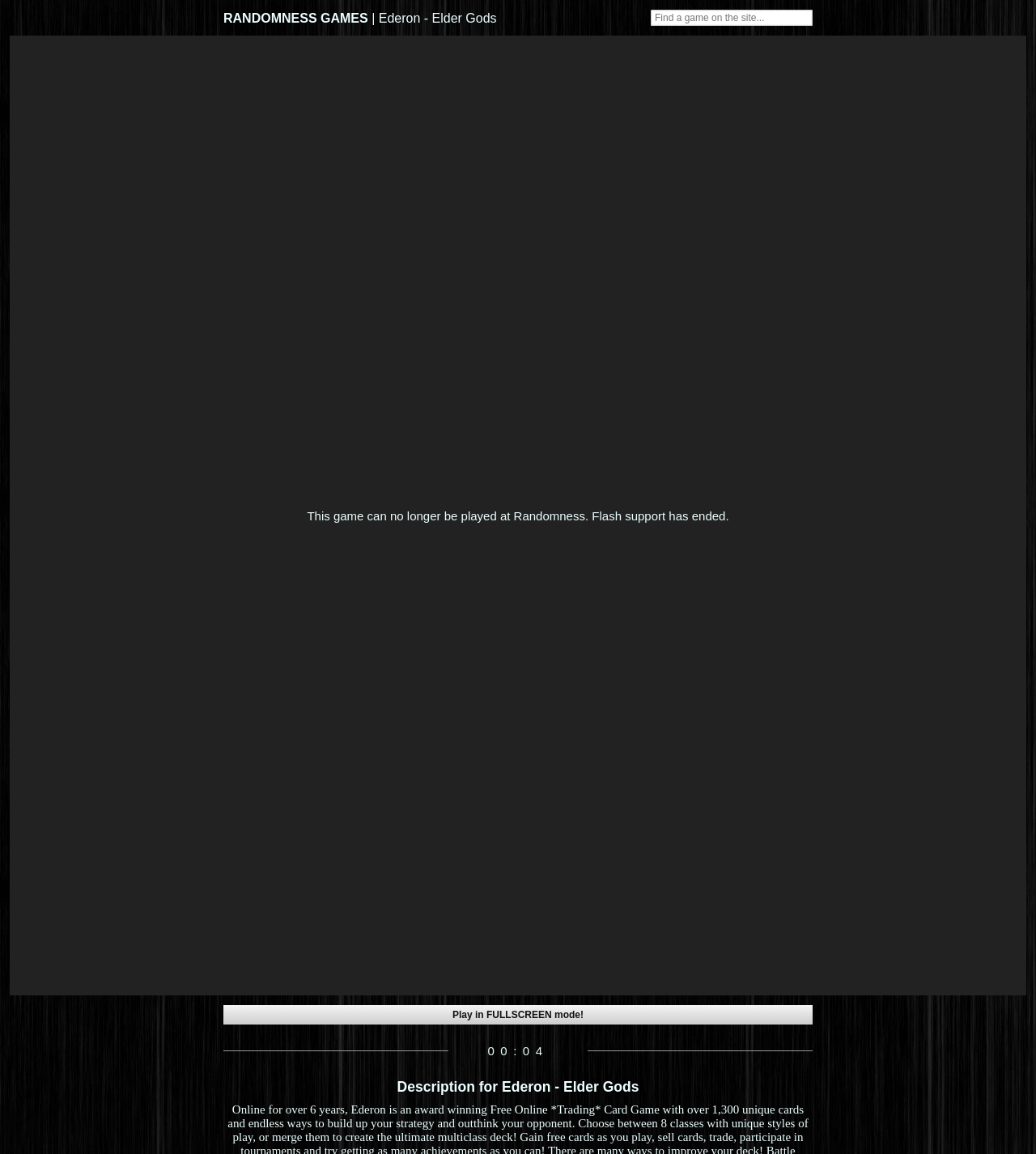Provide your answer in a single word or phrase: 
What is the current time displayed?

00:04